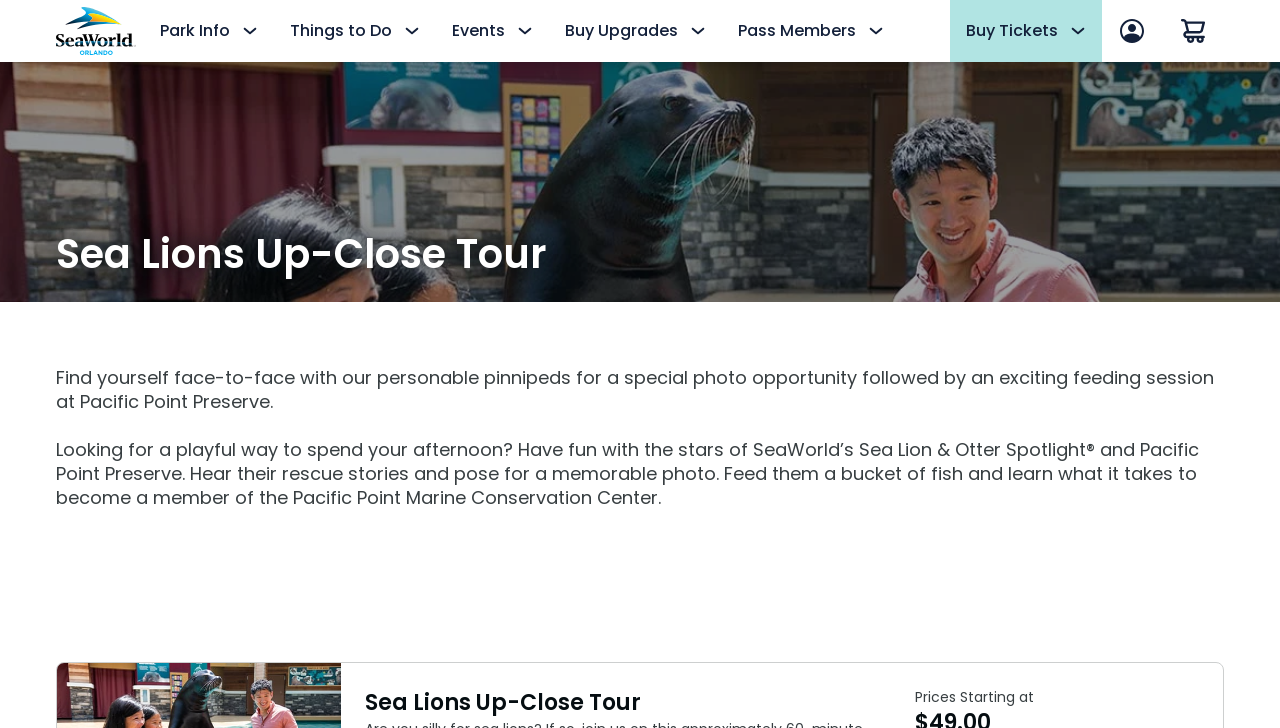Please reply to the following question using a single word or phrase: 
What is the type of pass that can be used for benefits and account management?

Pass Member